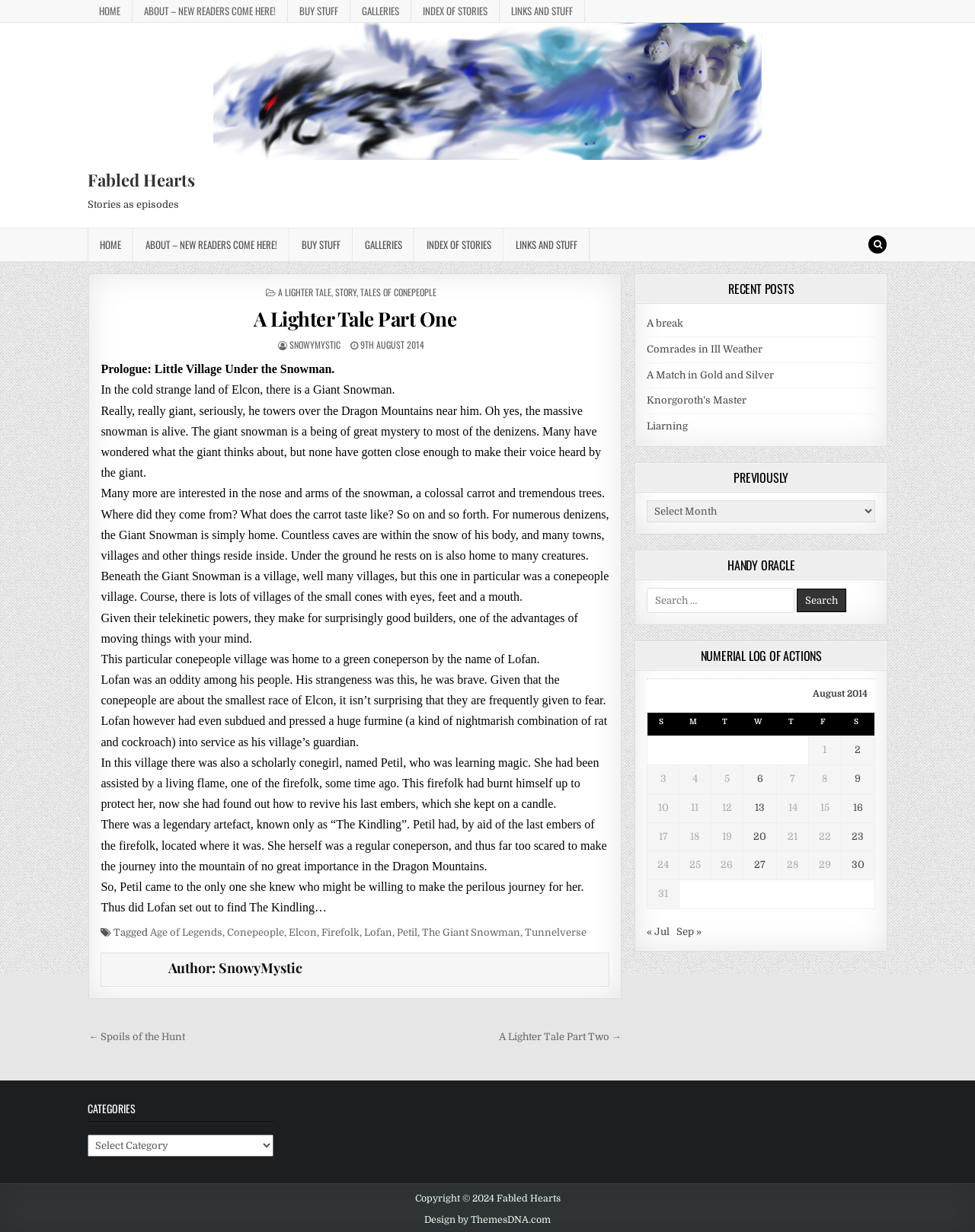Please find the bounding box for the UI component described as follows: "EN".

None